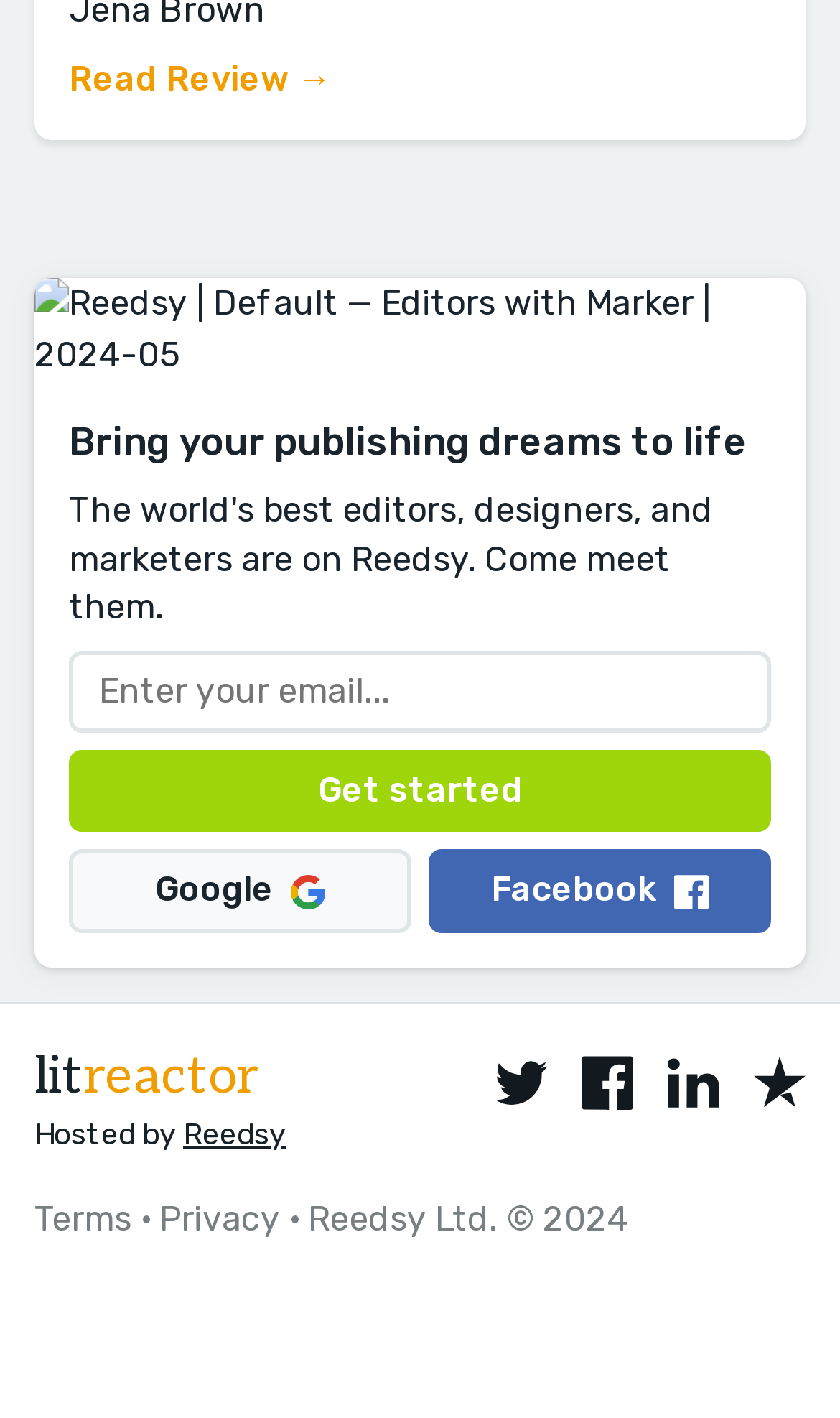Give a one-word or short-phrase answer to the following question: 
What is the theme of the webpage?

Publishing